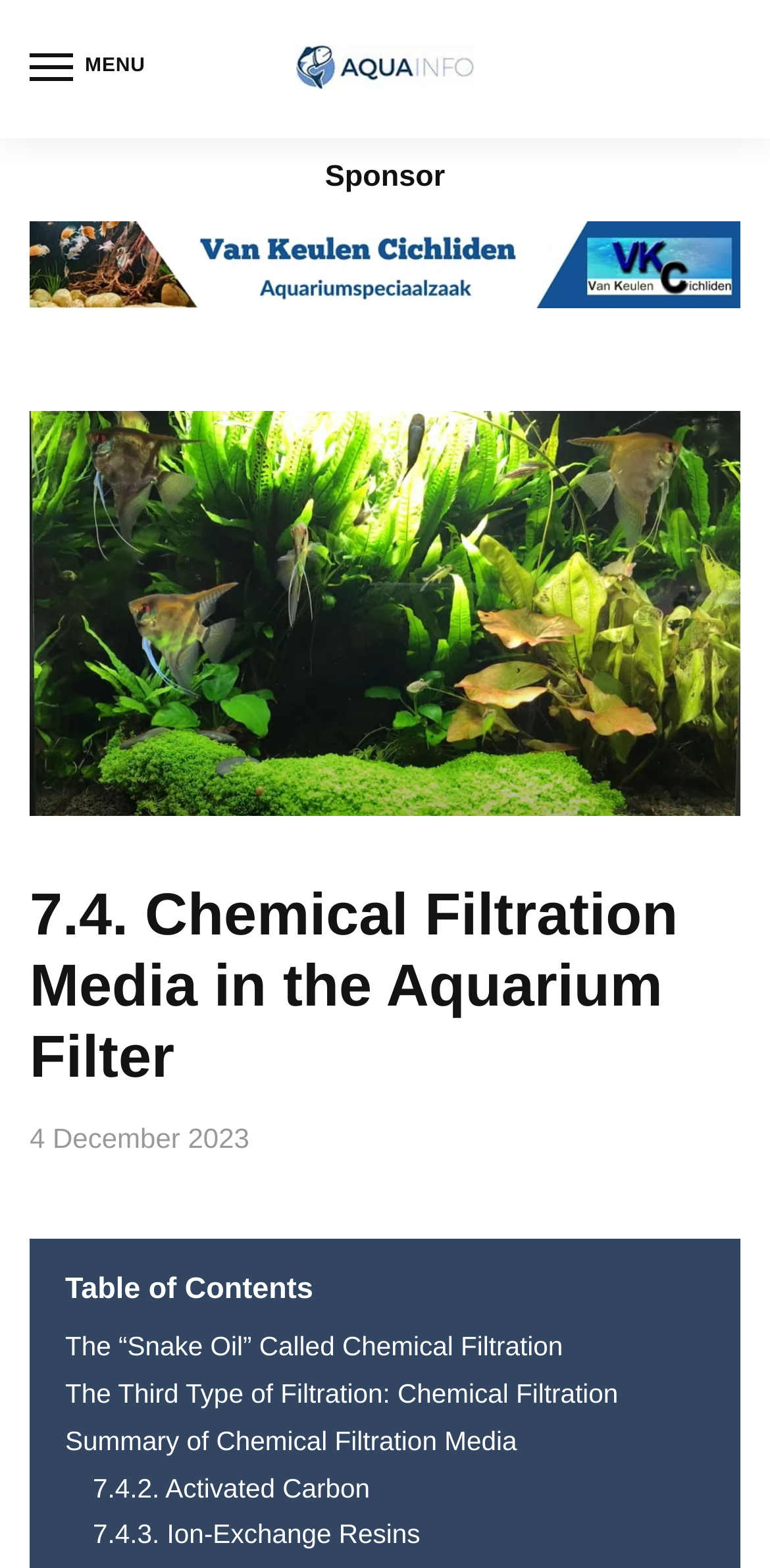Create an elaborate caption that covers all aspects of the webpage.

The webpage is about chemical filtration media in aquarium filters, with a critical tone towards the industry's recommendation of expensive chemical filtration. 

At the top left, there is a menu button labeled "MENU". To the right of the menu button, the AquaInfo logo is displayed. Below the logo, there is a section with a "Sponsor" label, accompanied by a link to "Van Keulen Cichliden" with an associated image. 

A large image related to chemical filtration media in aquarium filters occupies a significant portion of the page. Above the image, there is a heading that reads "7.4. Chemical Filtration Media in the Aquarium Filter", followed by a timestamp indicating the publication date, "4 December 2023". 

Below the image, there is a table of contents section with links to various subtopics, including "The “Snake Oil” Called Chemical Filtration", "The Third Type of Filtration: Chemical Filtration", "Summary of Chemical Filtration Media", and more. These links are arranged in a vertical list, with the first link starting from the top left of the section.